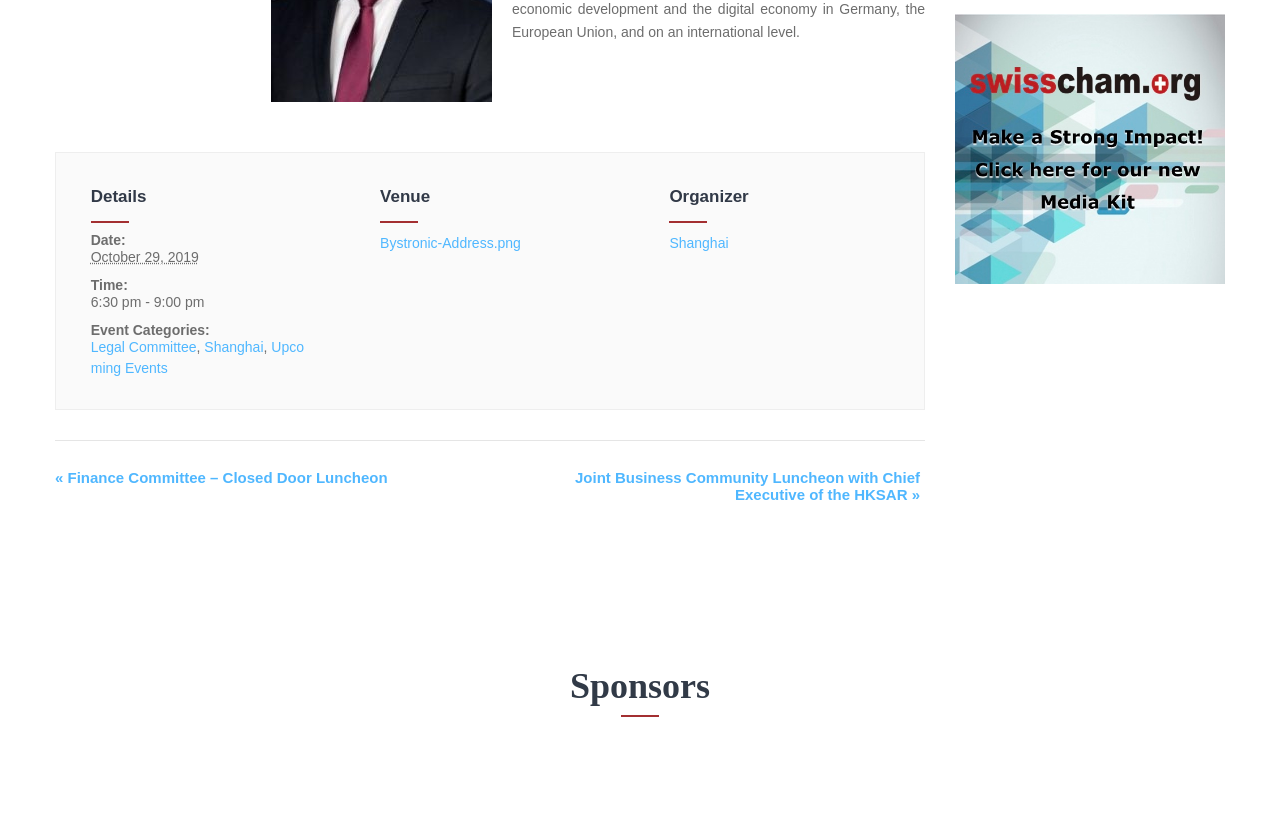Please identify the bounding box coordinates of the clickable area that will fulfill the following instruction: "view event details". The coordinates should be in the format of four float numbers between 0 and 1, i.e., [left, top, right, bottom].

[0.071, 0.211, 0.243, 0.271]